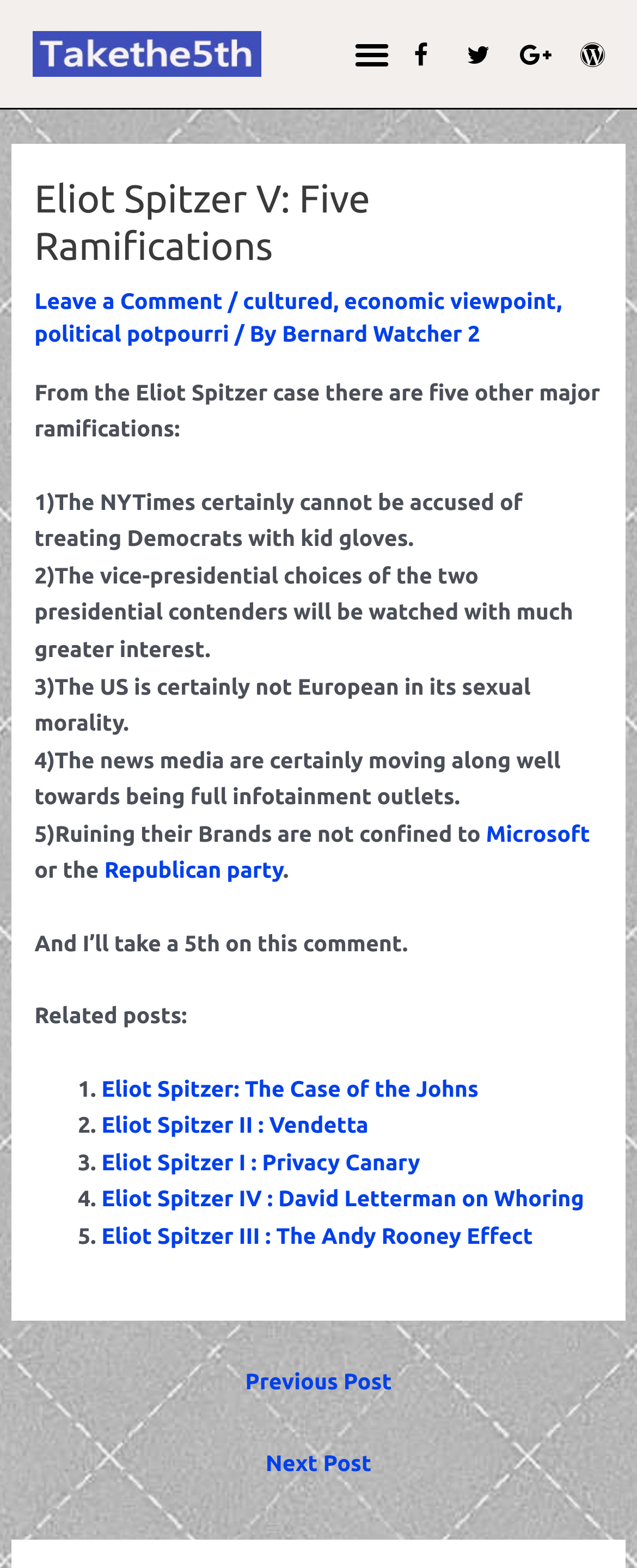Pinpoint the bounding box coordinates of the area that should be clicked to complete the following instruction: "Leave a comment". The coordinates must be given as four float numbers between 0 and 1, i.e., [left, top, right, bottom].

[0.054, 0.184, 0.349, 0.2]